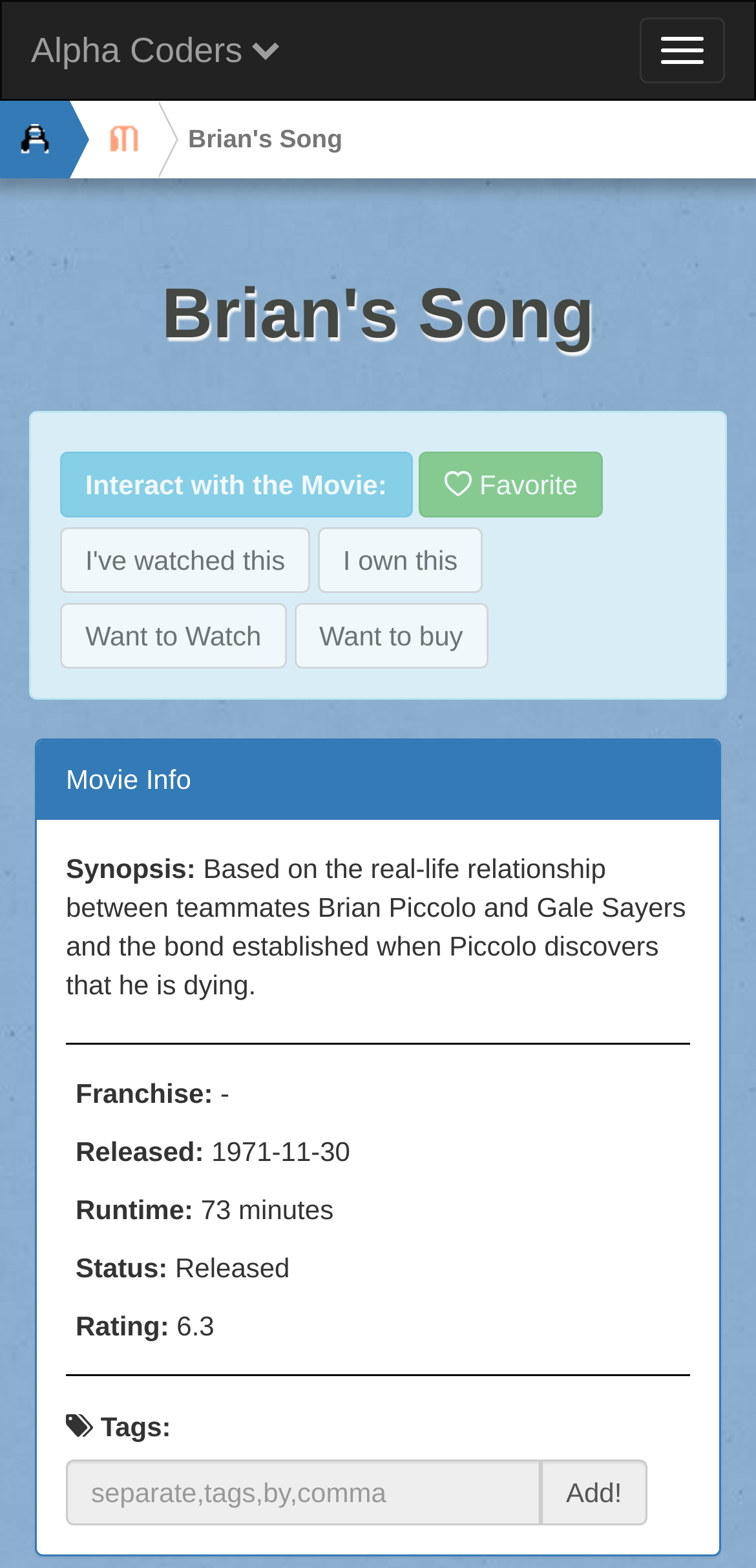Provide the bounding box coordinates of the HTML element this sentence describes: "Alpha Coders".

[0.003, 0.001, 0.408, 0.063]